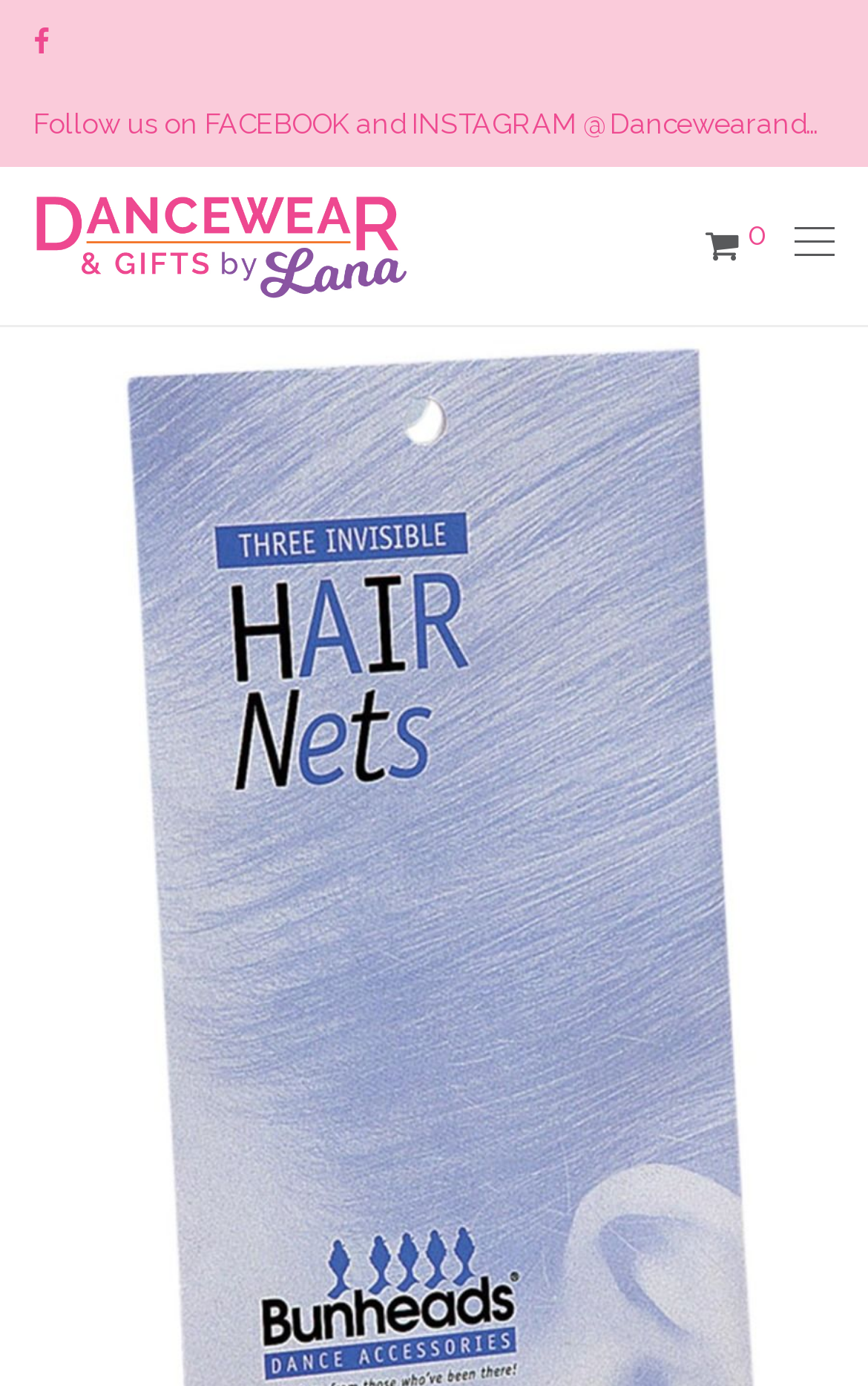How many links are on the webpage?
Using the image, provide a concise answer in one word or a short phrase.

5